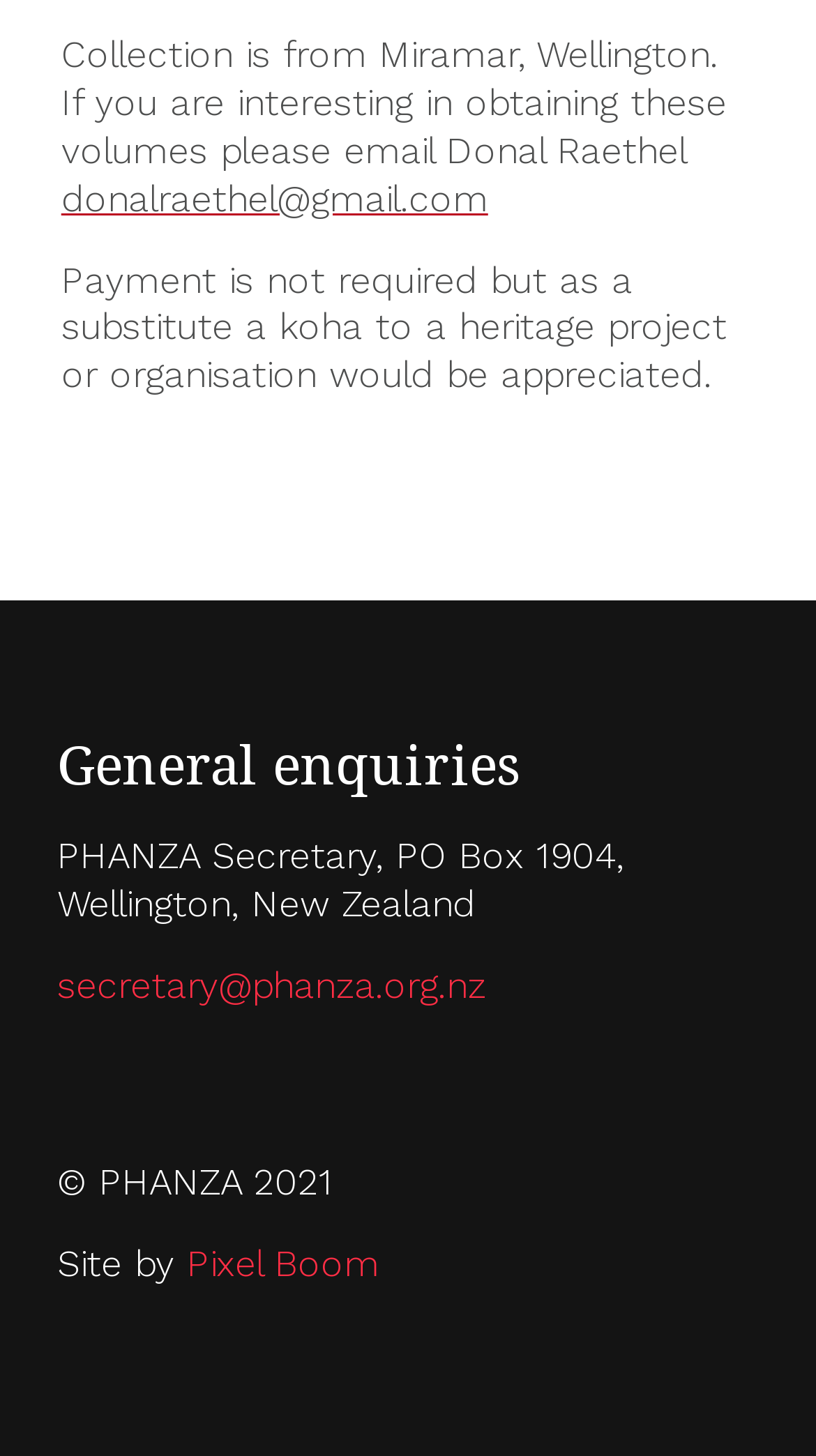How can someone contact Donal Raethel?
Please answer the question with as much detail and depth as you can.

I found the contact information of Donal Raethel by looking at the link 'donalraethel@gmail.com' which is located next to the text 'If you are interesting in obtaining these volumes please email Donal Raethel'.